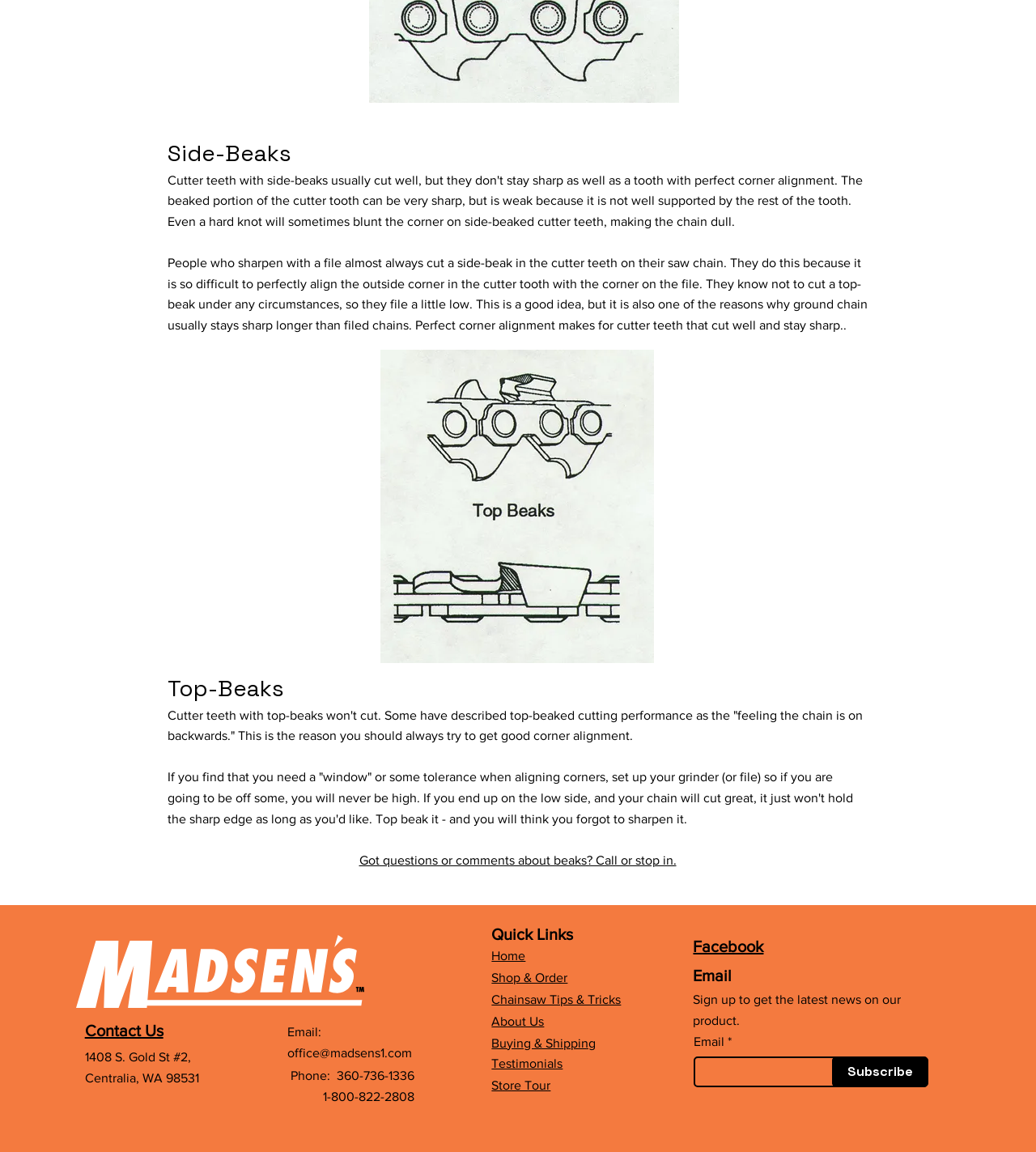Given the element description Buying & Shipping, identify the bounding box coordinates for the UI element on the webpage screenshot. The format should be (top-left x, top-left y, bottom-right x, bottom-right y), with values between 0 and 1.

[0.475, 0.899, 0.575, 0.911]